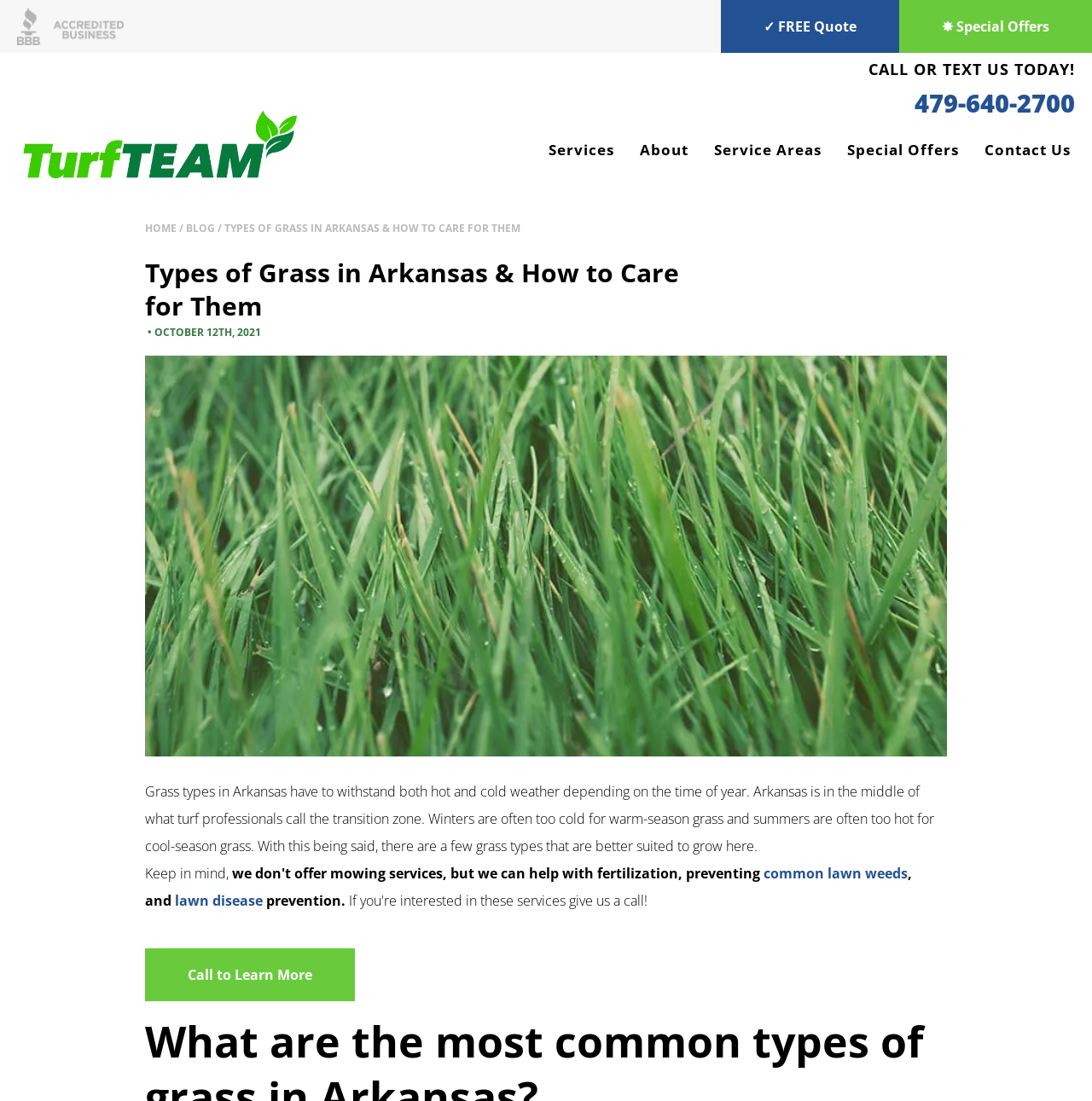Specify the bounding box coordinates of the element's area that should be clicked to execute the given instruction: "Learn about Turf Team's services". The coordinates should be four float numbers between 0 and 1, i.e., [left, top, right, bottom].

[0.502, 0.127, 0.562, 0.145]